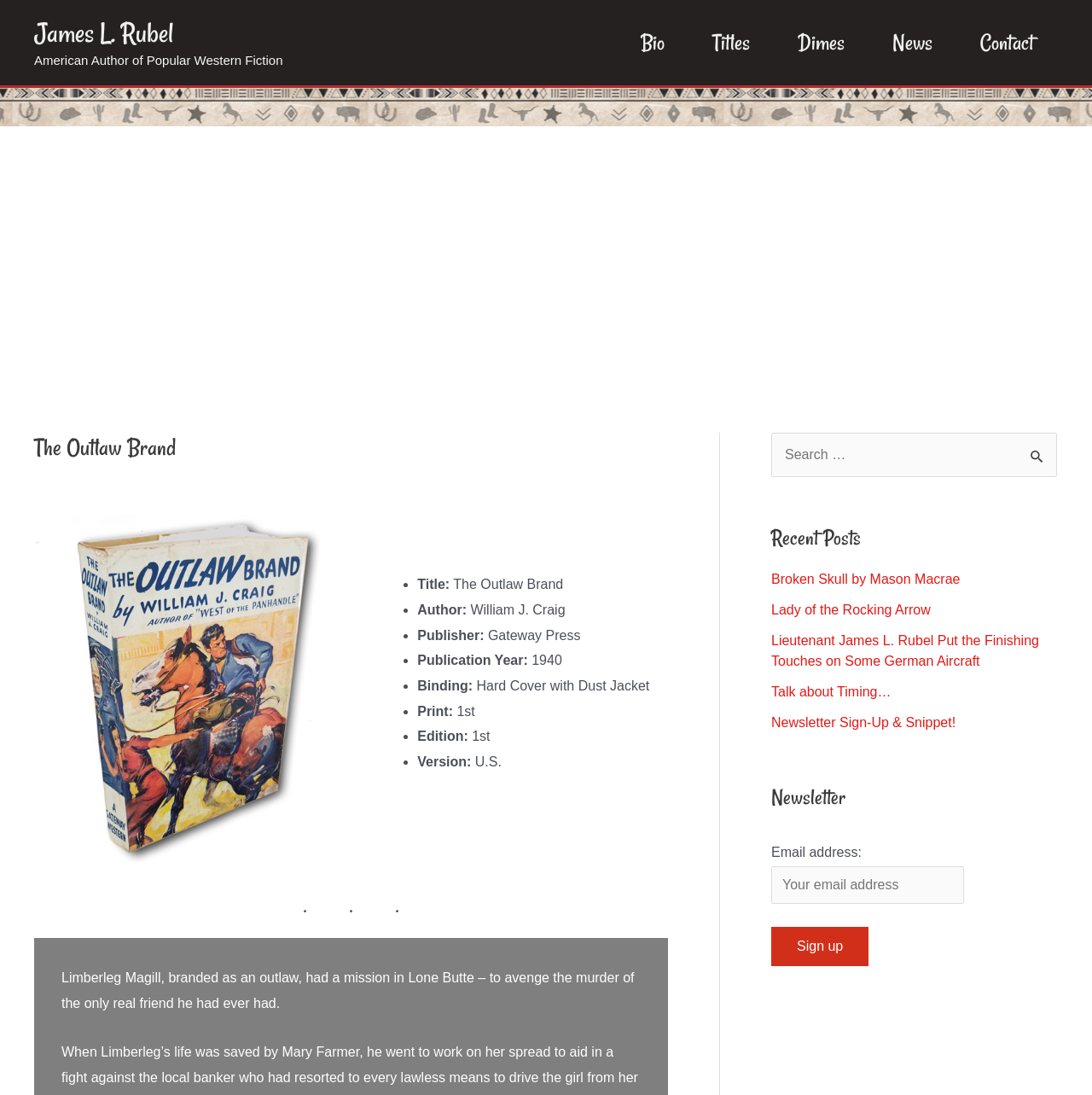What is the main subject of the webpage?
Please respond to the question with as much detail as possible.

The main subject of the webpage can be inferred from the link element with the text 'James L. Rubel' at the top of the page, which suggests that the webpage is about the author James L. Rubel.